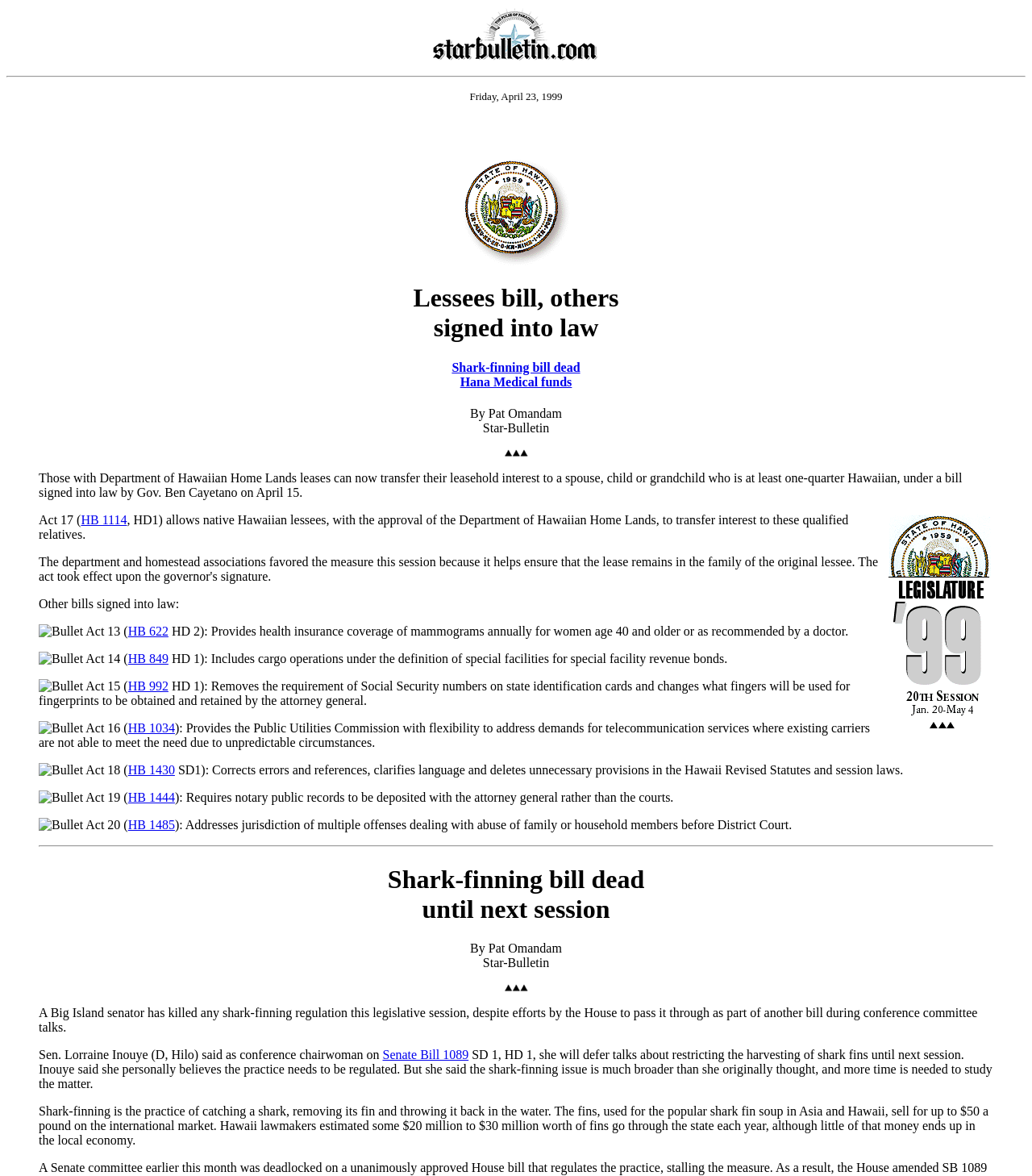Please find the bounding box coordinates of the clickable region needed to complete the following instruction: "Click the link 'HB 1114'". The bounding box coordinates must consist of four float numbers between 0 and 1, i.e., [left, top, right, bottom].

[0.078, 0.436, 0.123, 0.448]